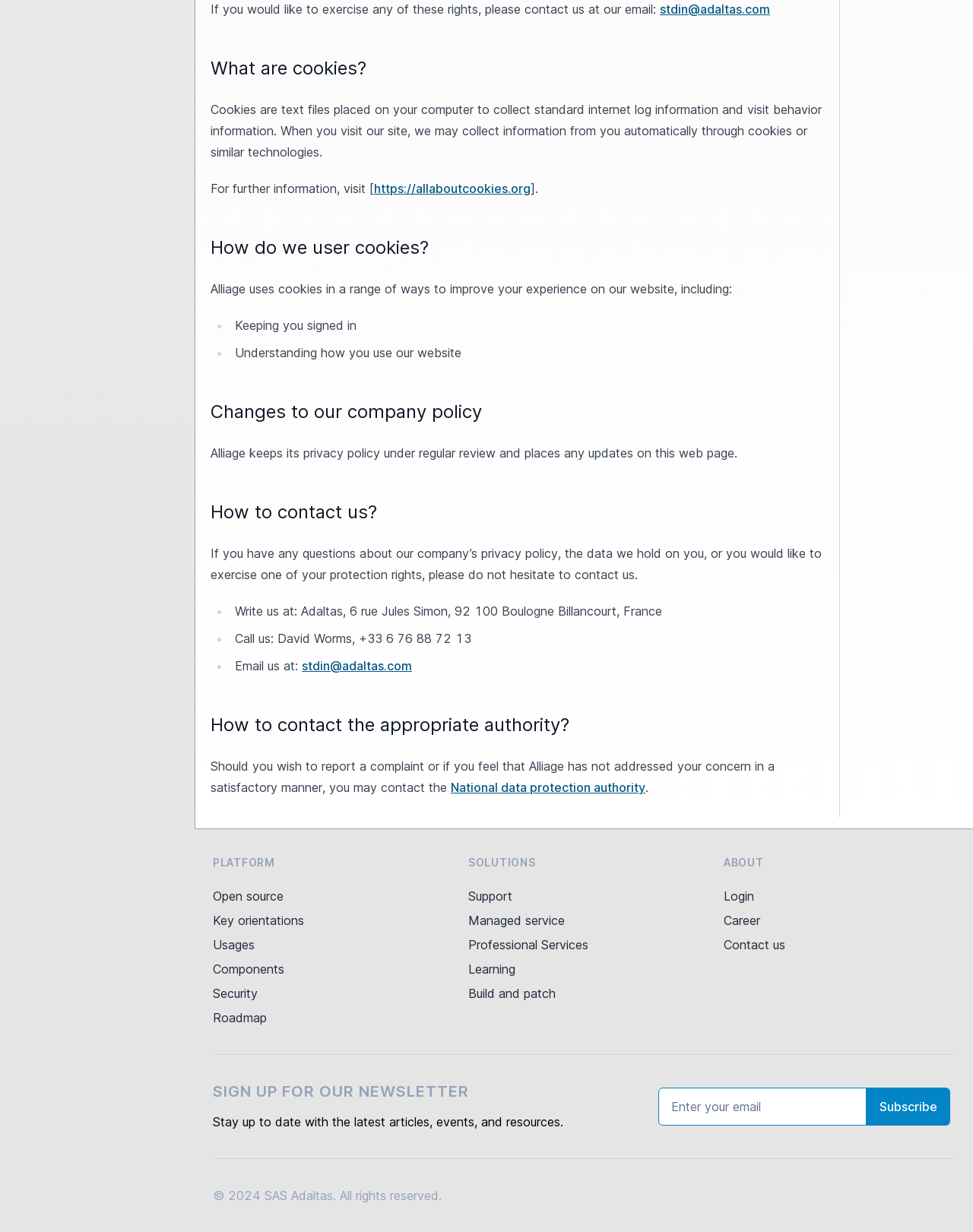How can I contact the company for privacy policy questions?
Using the image, answer in one word or phrase.

Email or write to them